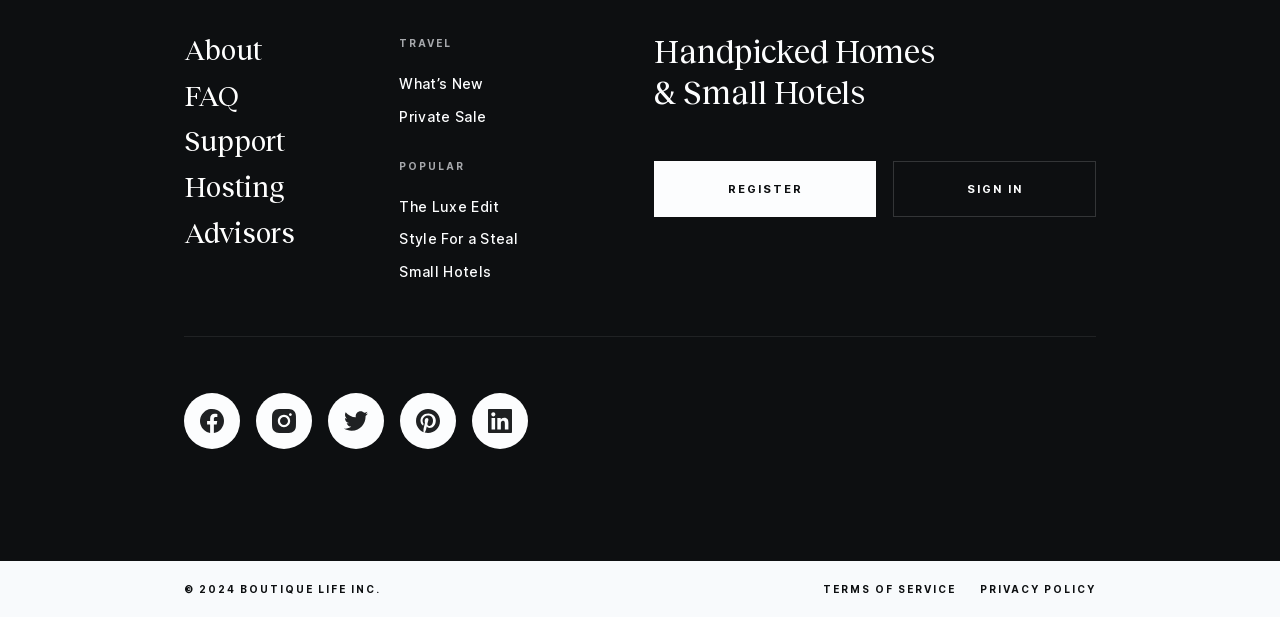Show the bounding box coordinates for the HTML element described as: "Small Hotels".

[0.312, 0.414, 0.384, 0.466]